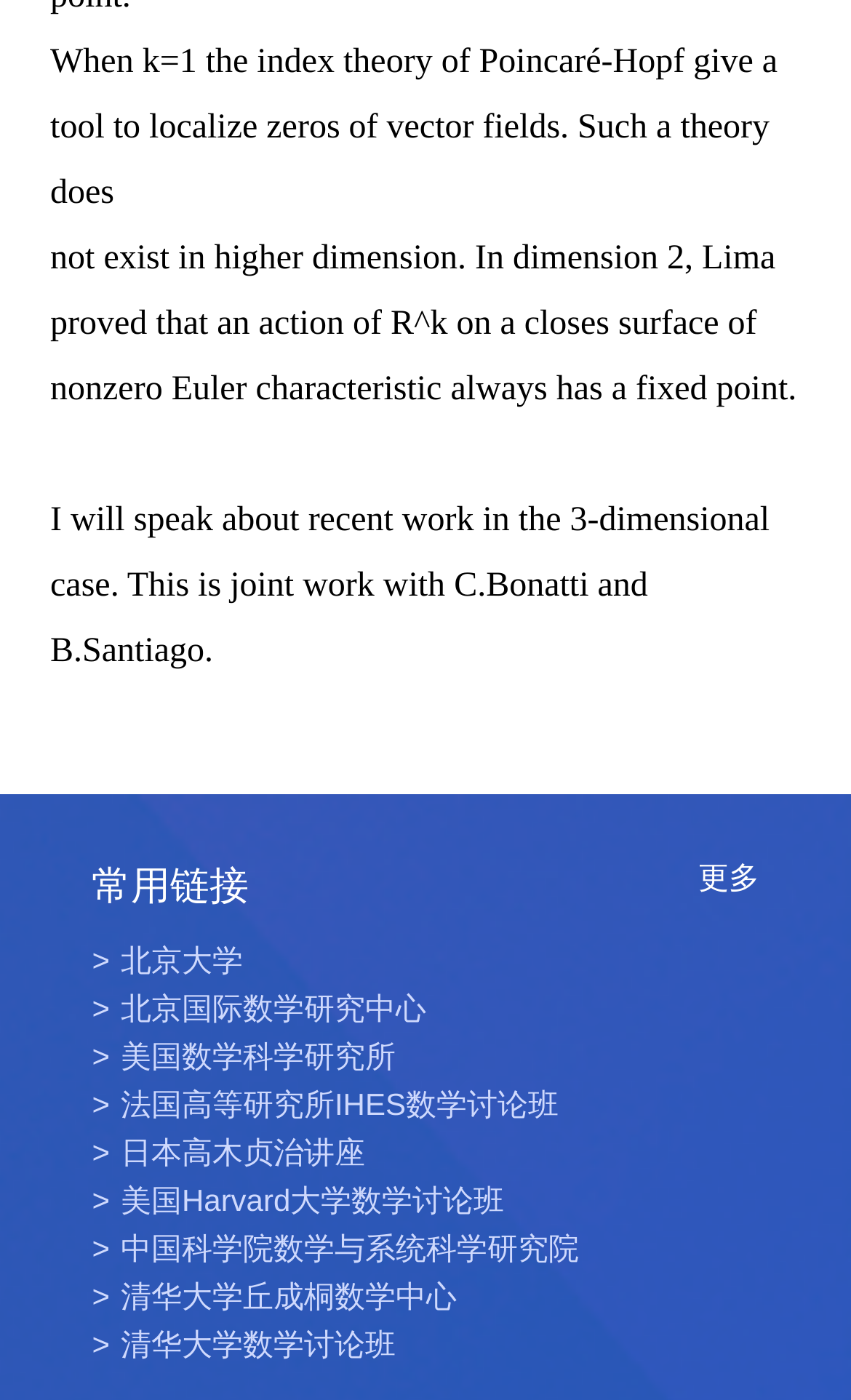Could you indicate the bounding box coordinates of the region to click in order to complete this instruction: "click more".

[0.82, 0.614, 0.892, 0.642]